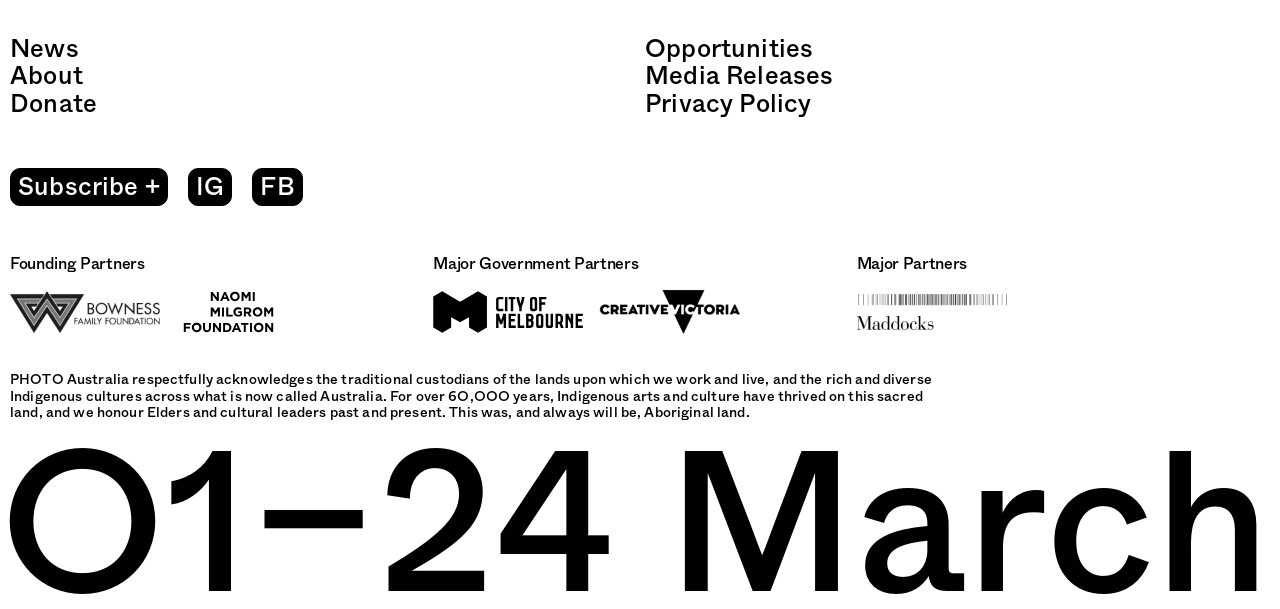Identify the bounding box of the UI component described as: "Opportunities".

[0.504, 0.059, 0.992, 0.104]